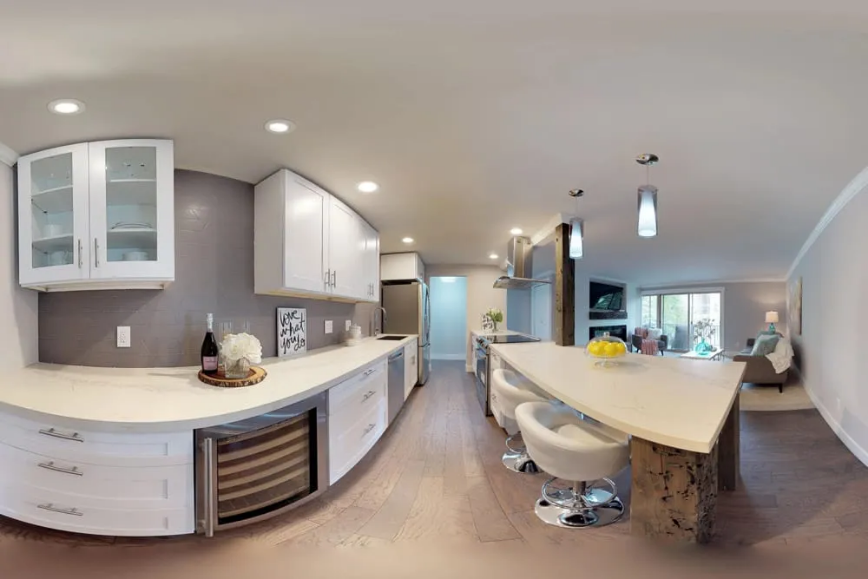What is the color of the cabinetry in the kitchen?
Please answer using one word or phrase, based on the screenshot.

White